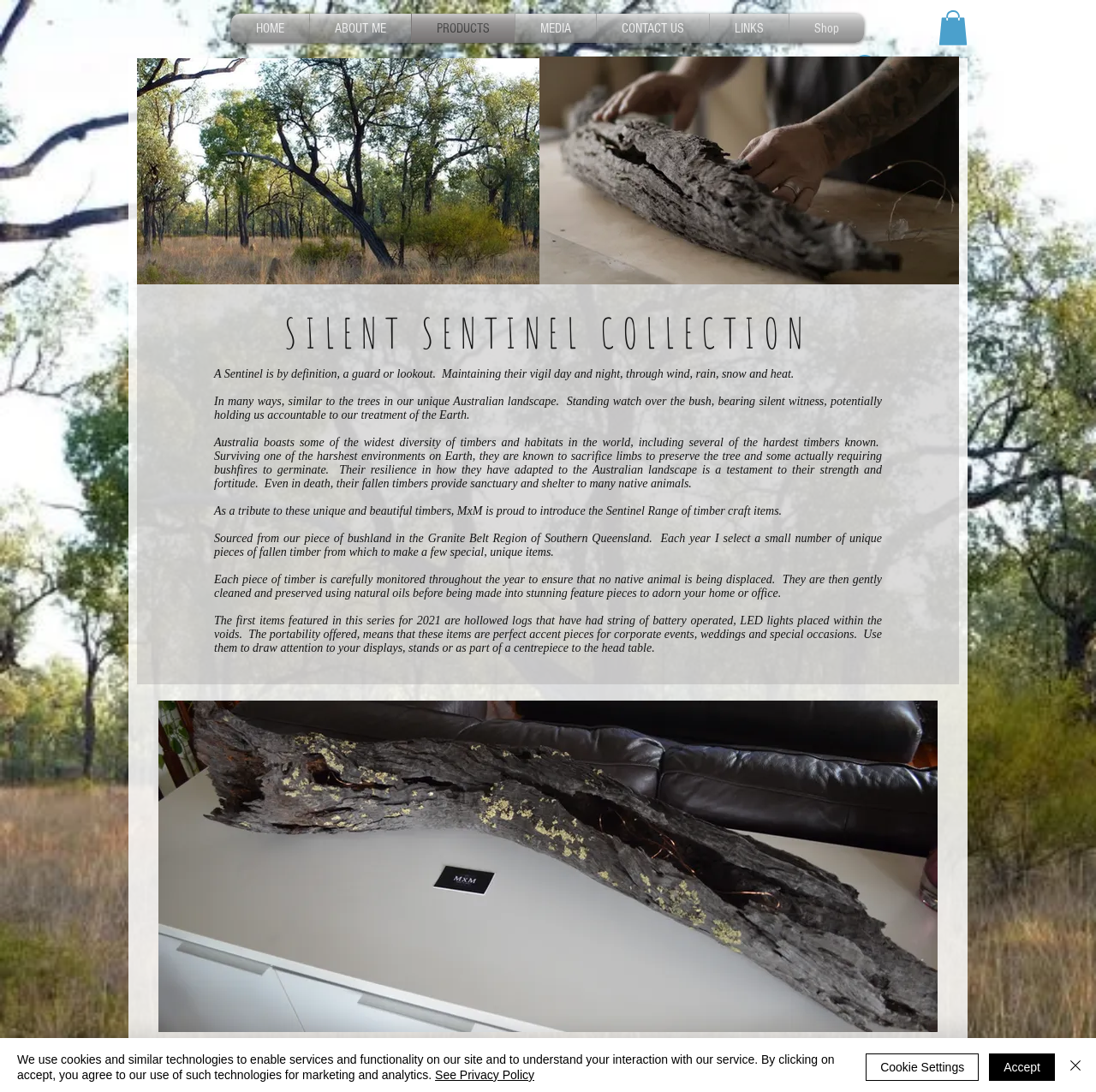Can you determine the bounding box coordinates of the area that needs to be clicked to fulfill the following instruction: "Click the HOME link"?

[0.211, 0.013, 0.282, 0.039]